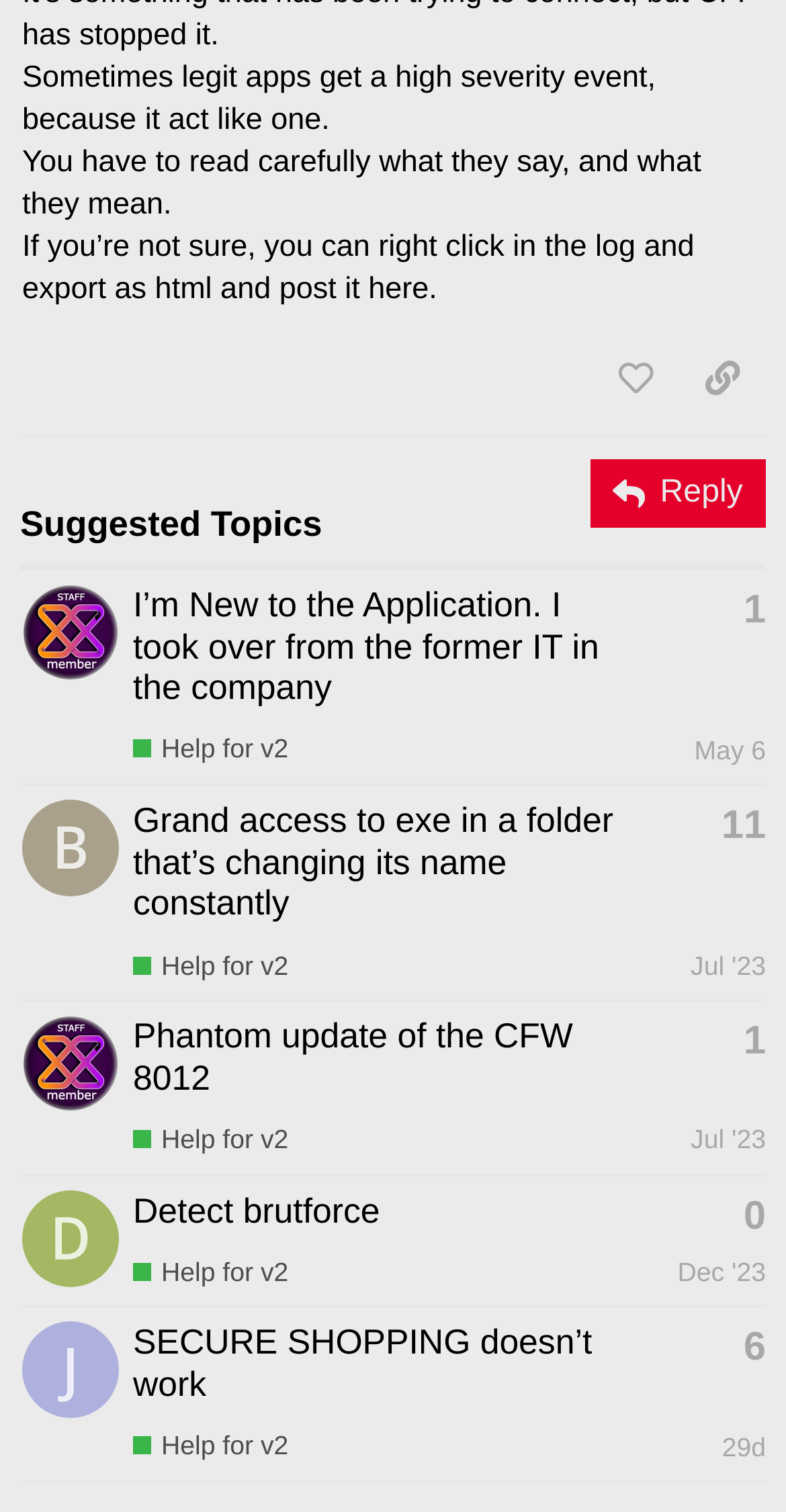Please determine the bounding box coordinates of the element to click in order to execute the following instruction: "Click the 'Help for v2' link". The coordinates should be four float numbers between 0 and 1, specified as [left, top, right, bottom].

[0.169, 0.484, 0.367, 0.509]